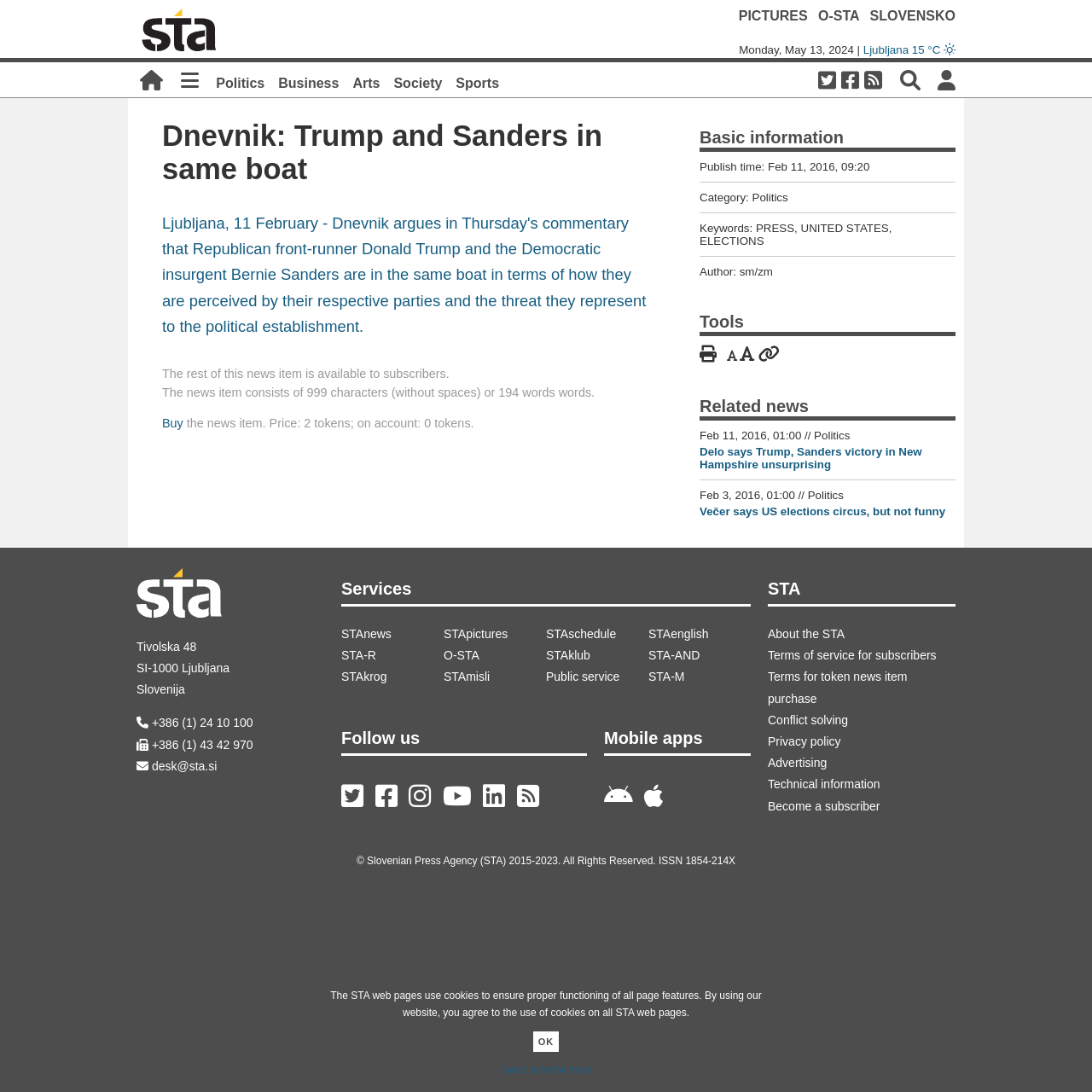Could you specify the bounding box coordinates for the clickable section to complete the following instruction: "Click on the 'Politics' link"?

[0.198, 0.07, 0.242, 0.083]